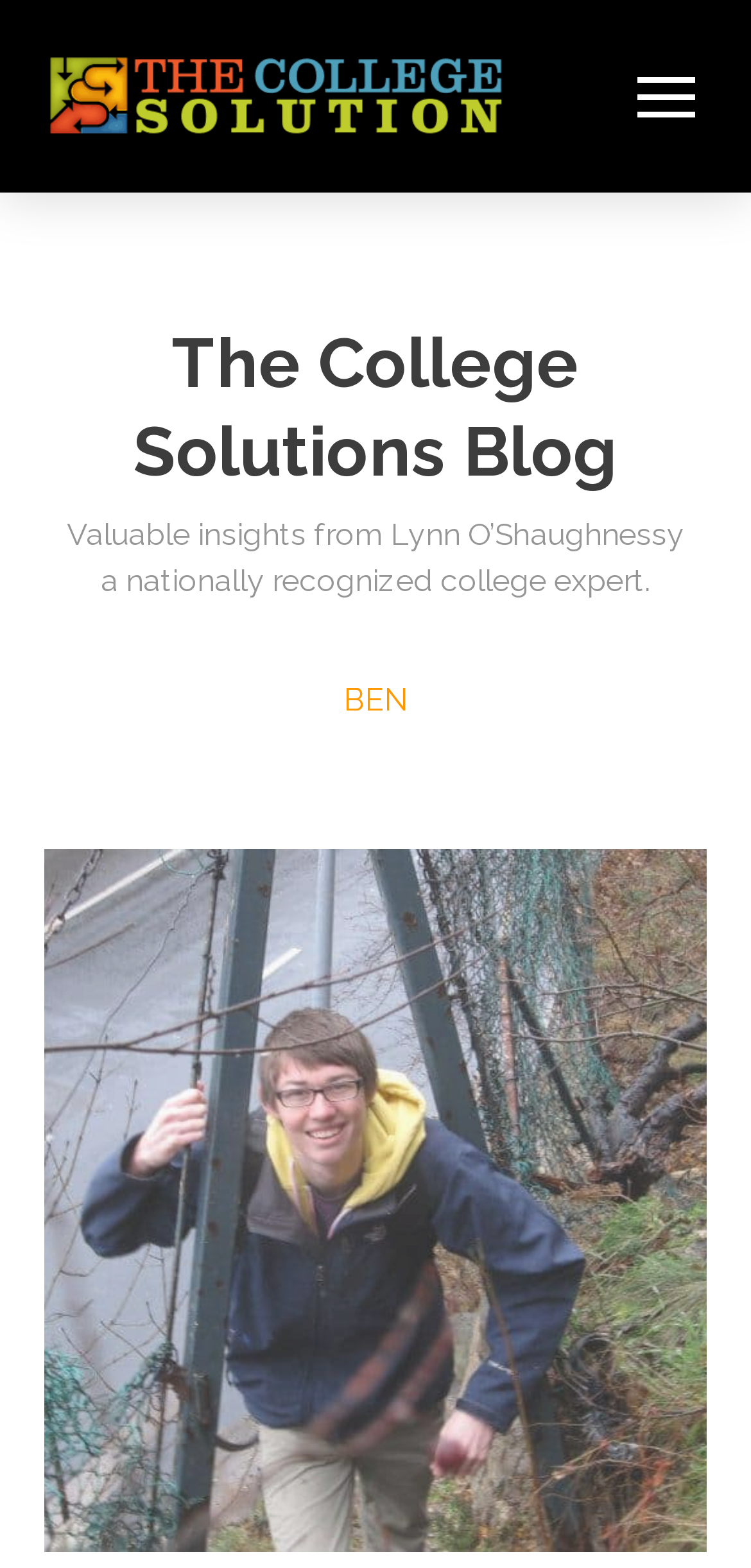What is the name of the college expert?
Based on the image, answer the question with a single word or brief phrase.

Lynn O'Shaughnessy